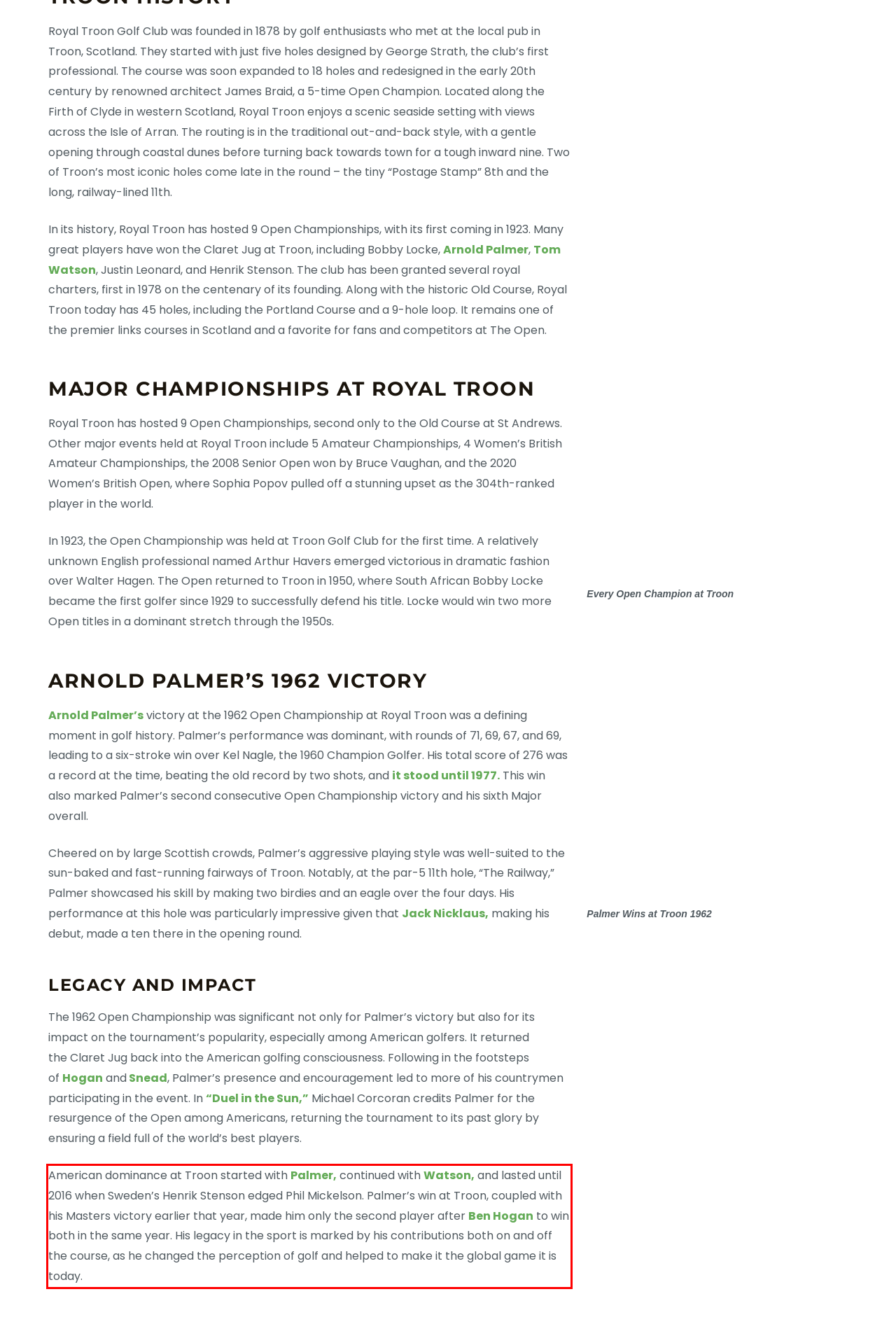Given the screenshot of a webpage, identify the red rectangle bounding box and recognize the text content inside it, generating the extracted text.

American dominance at Troon started with Palmer, continued with Watson, and lasted until 2016 when Sweden’s Henrik Stenson edged Phil Mickelson. Palmer’s win at Troon, coupled with his Masters victory earlier that year, made him only the second player after Ben Hogan to win both in the same year. His legacy in the sport is marked by his contributions both on and off the course, as he changed the perception of golf and helped to make it the global game it is today.